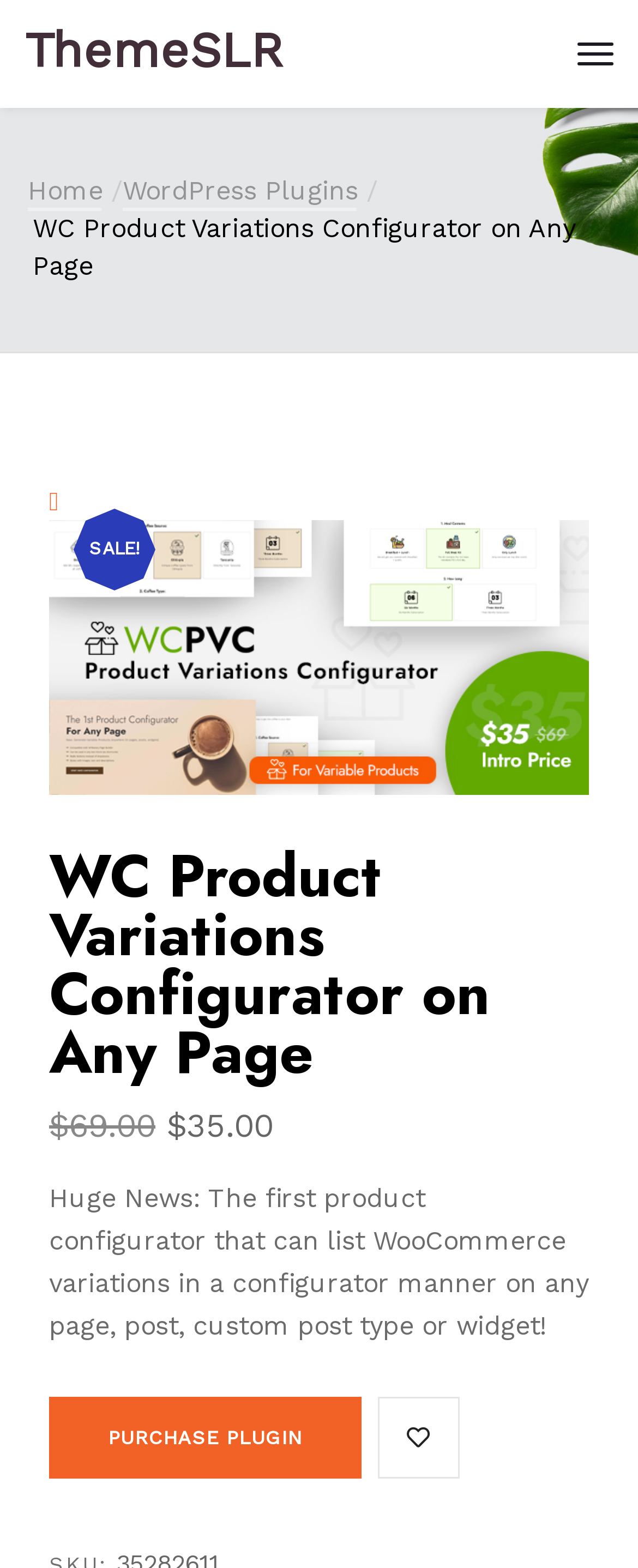Analyze the image and deliver a detailed answer to the question: What is the current price of the plugin?

I found the price of the plugin by looking at the static text elements '$' and '35.00' which are located near each other and seem to form a price tag.